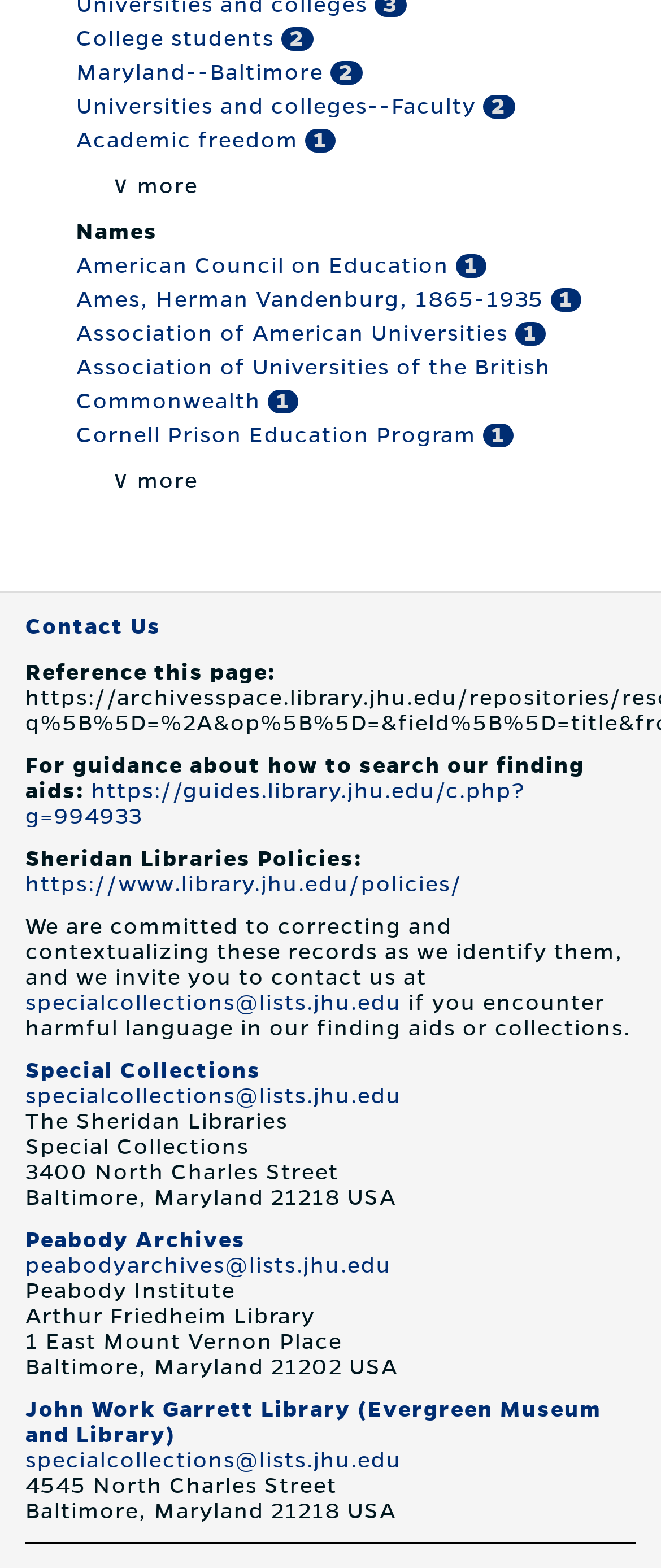Predict the bounding box of the UI element that fits this description: "Peabody Archives".

[0.038, 0.783, 0.372, 0.798]